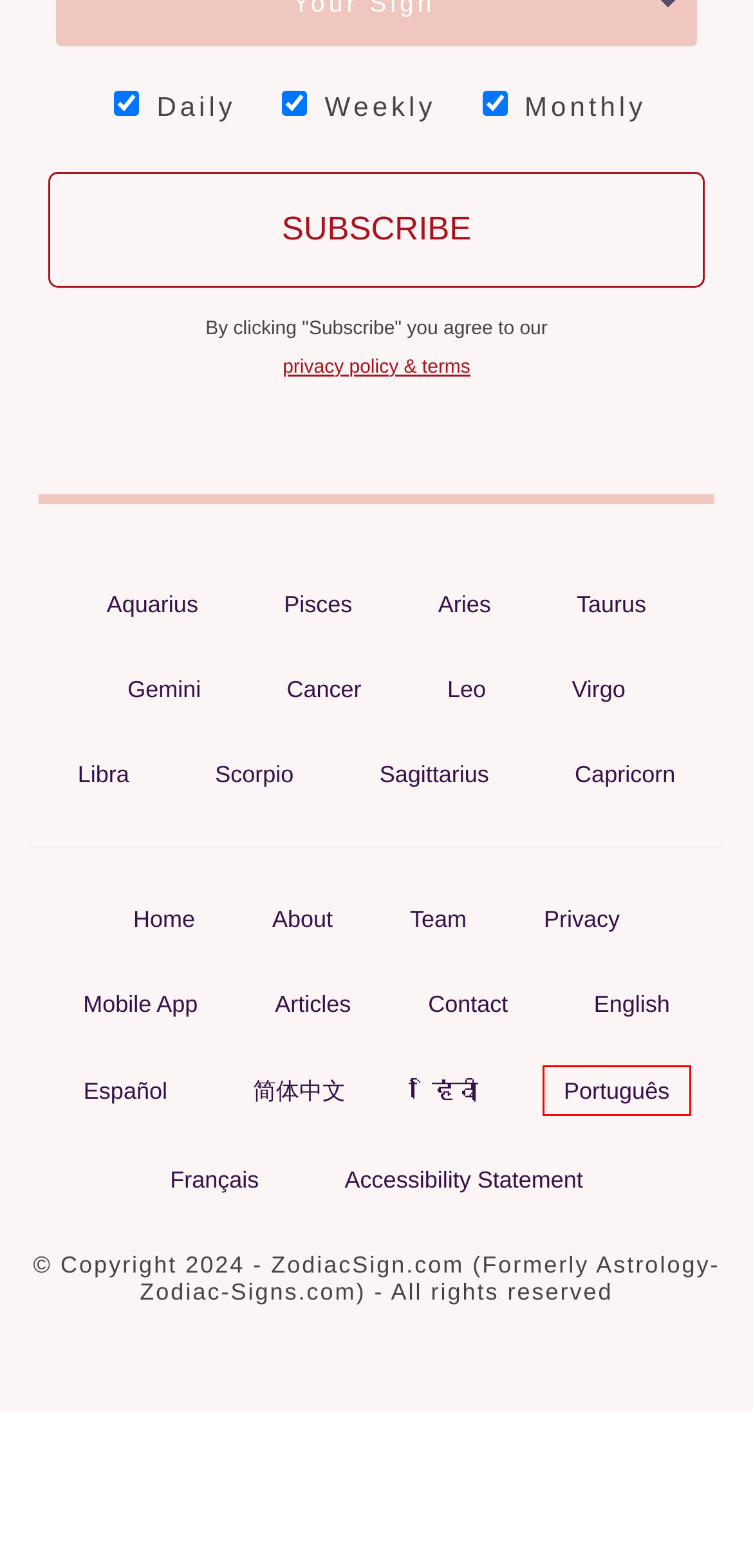Given a screenshot of a webpage with a red bounding box, please pick the webpage description that best fits the new webpage after clicking the element inside the bounding box. Here are the candidates:
A. Astrological Insights: Finding Balance Amidst Celestial Currents
B. Libra Zodiac Sign: Horoscope, Dates & Personality Traits
C. Capricorn Zodiac Sign: Horoscope, Dates & Personality Traits
D. Accessibility Statement
E. 12 Signos Astrológicos do Zodíaco - Datas, Significados e Compatibilidade
F. About Us
G. Virgo Zodiac Sign: Horoscope, Dates & Personality Traits
H. Horoscope App For IOS & Android

E